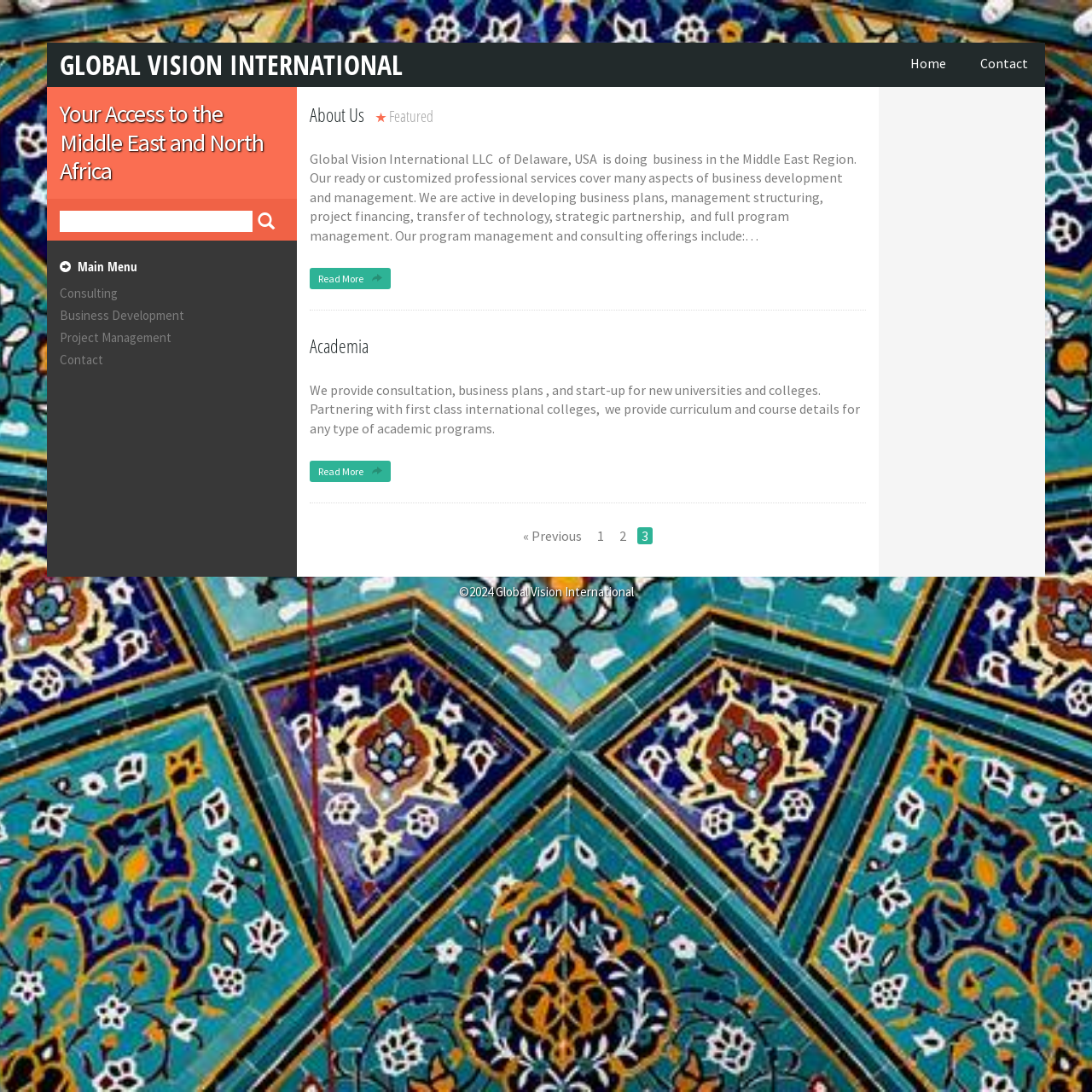Can you pinpoint the bounding box coordinates for the clickable element required for this instruction: "View GALLERY"? The coordinates should be four float numbers between 0 and 1, i.e., [left, top, right, bottom].

None